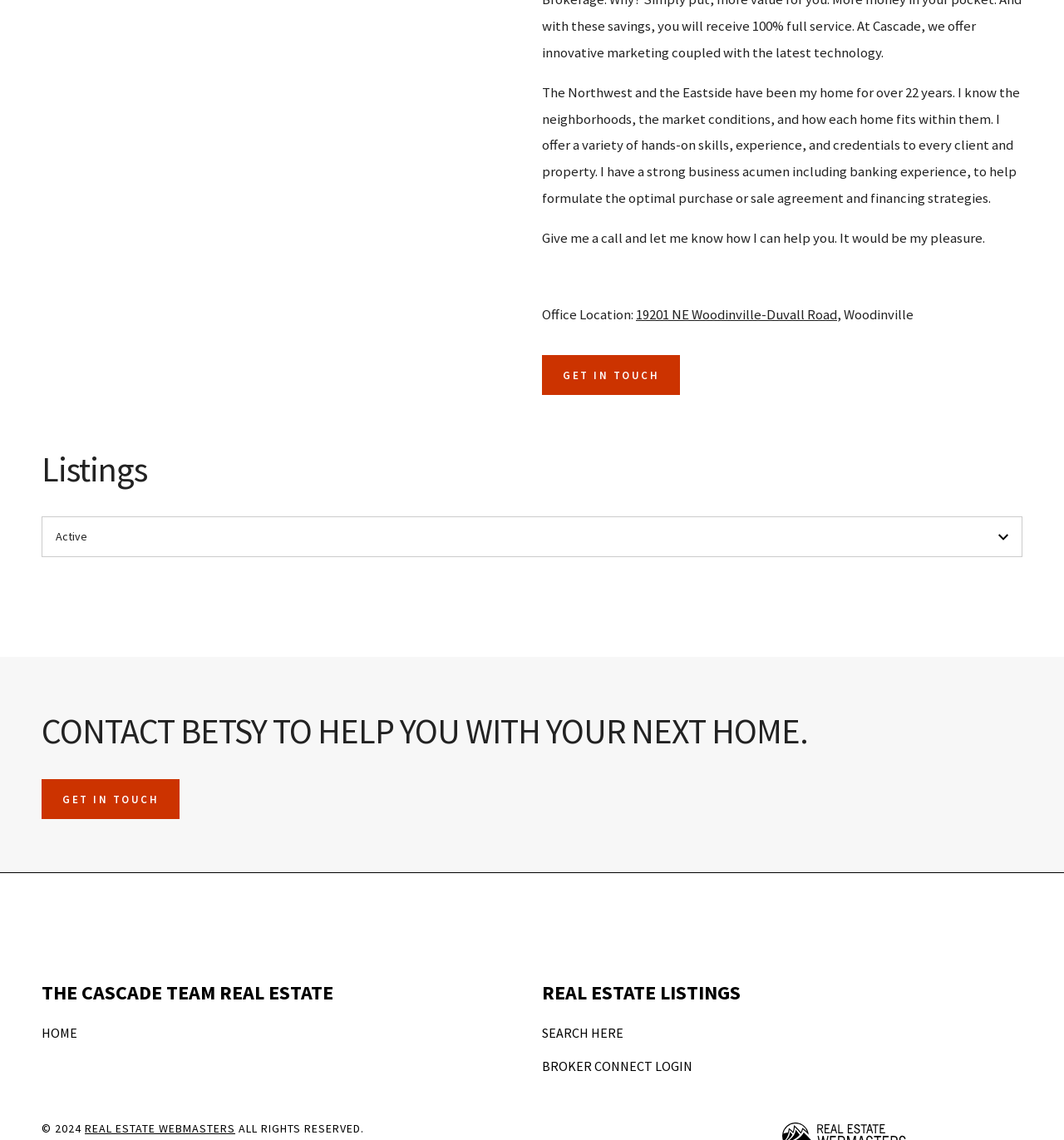How many buttons are there on the webpage?
Carefully analyze the image and provide a thorough answer to the question.

There are two buttons on the webpage, one with the text 'GET IN TOUCH' located at the top and another with the same text located at the bottom.